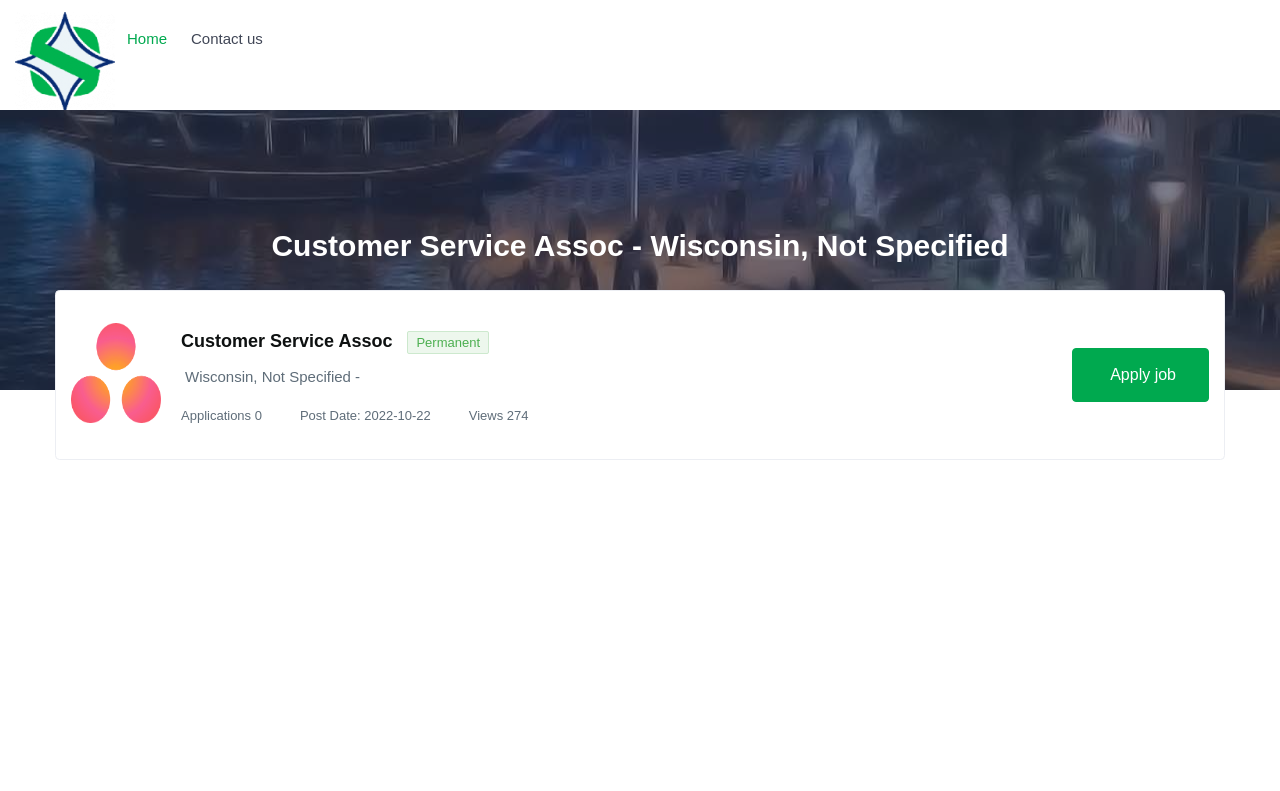From the webpage screenshot, predict the bounding box coordinates (top-left x, top-left y, bottom-right x, bottom-right y) for the UI element described here: Home

[0.09, 0.0, 0.14, 0.097]